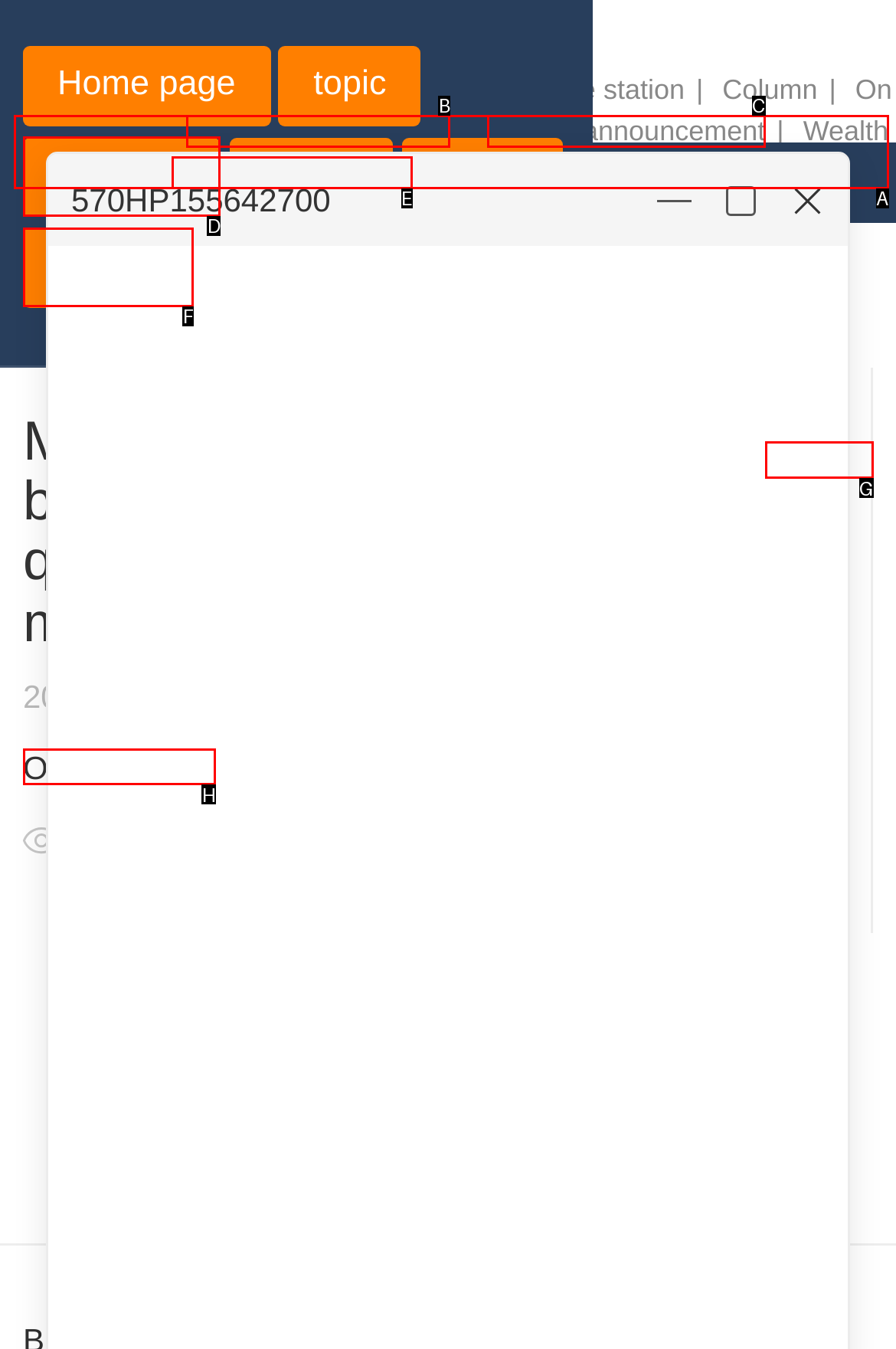Select the appropriate HTML element to click on to finish the task: View on site Q & A.
Answer with the letter corresponding to the selected option.

H